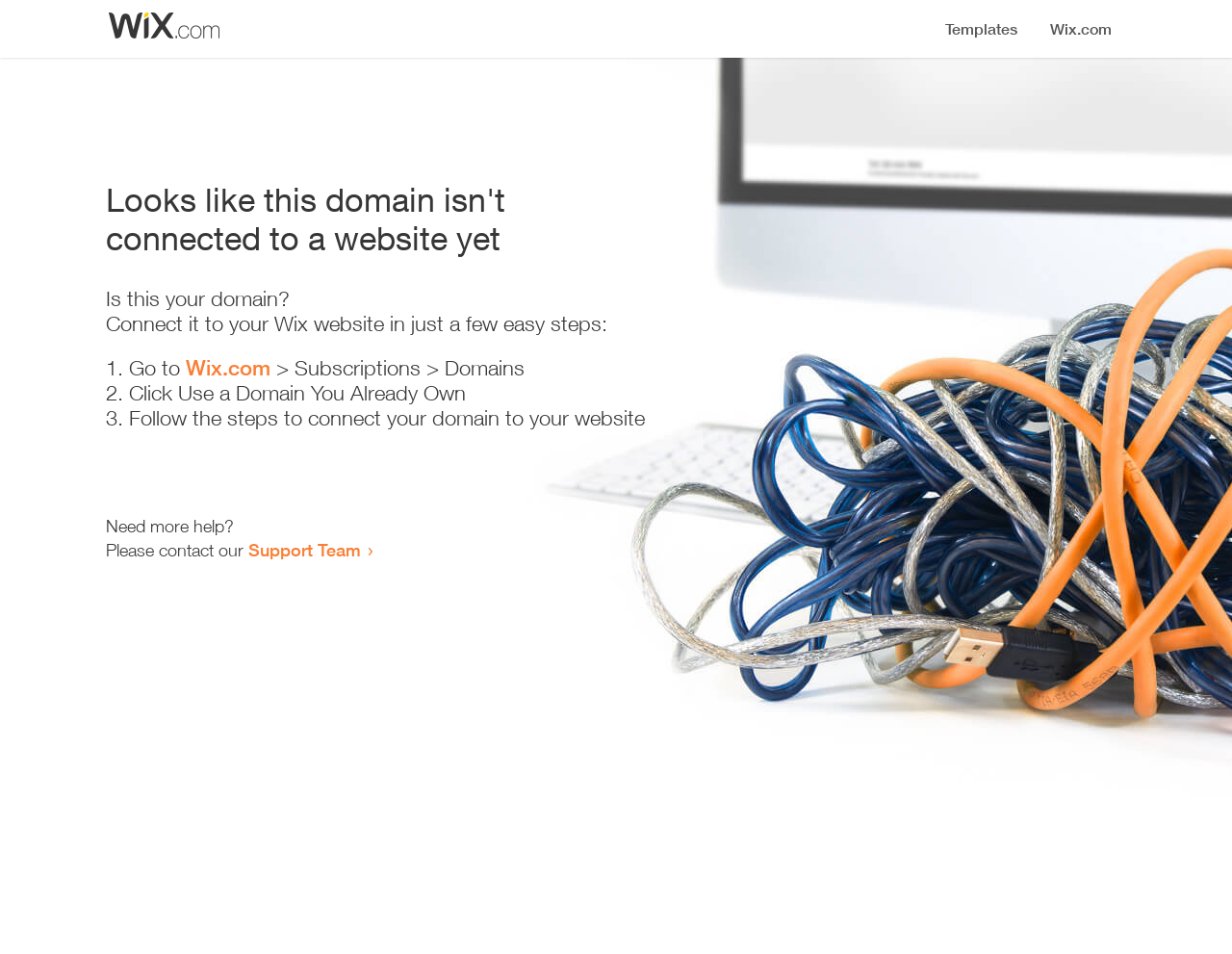Use a single word or phrase to respond to the question:
Where should I go to start connecting my domain?

Wix.com